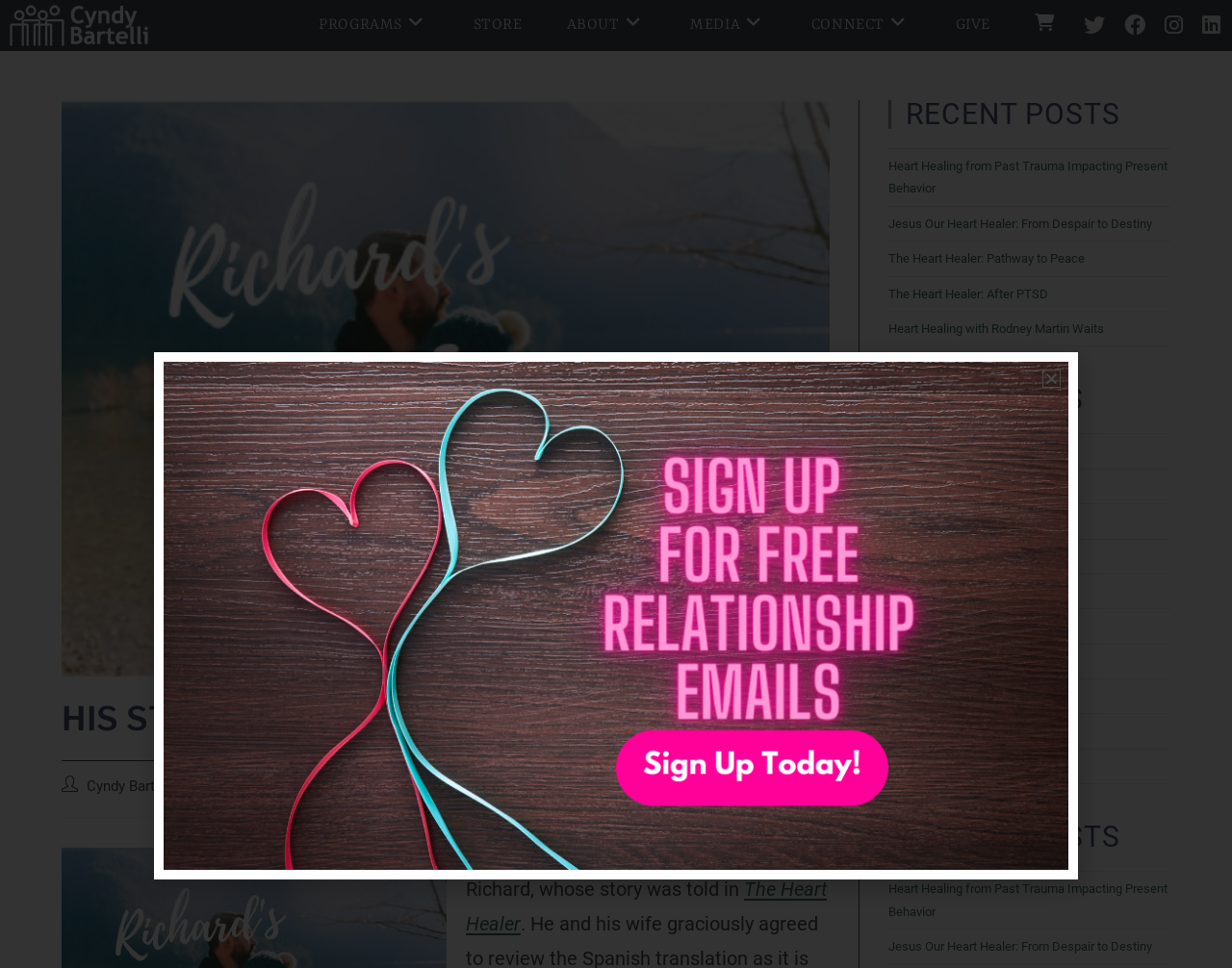Answer the question using only one word or a concise phrase: What is the name of the book mentioned?

The Heart Healer